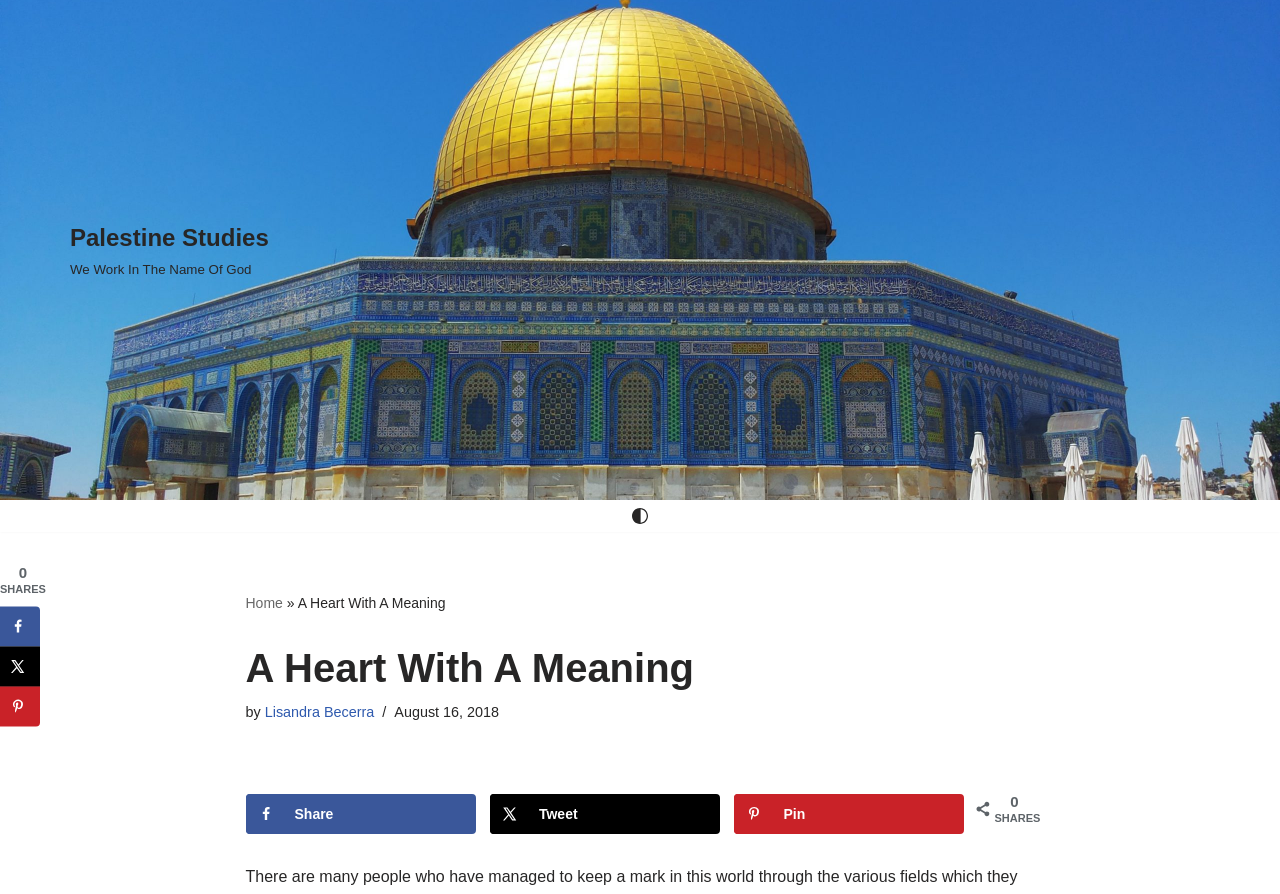Analyze the image and answer the question with as much detail as possible: 
Who is the author of the article?

I found the author's name by looking at the link 'Lisandra Becerra' which is located near the heading 'A Heart With A Meaning' and the text 'by', indicating that Lisandra Becerra is the author of the article.